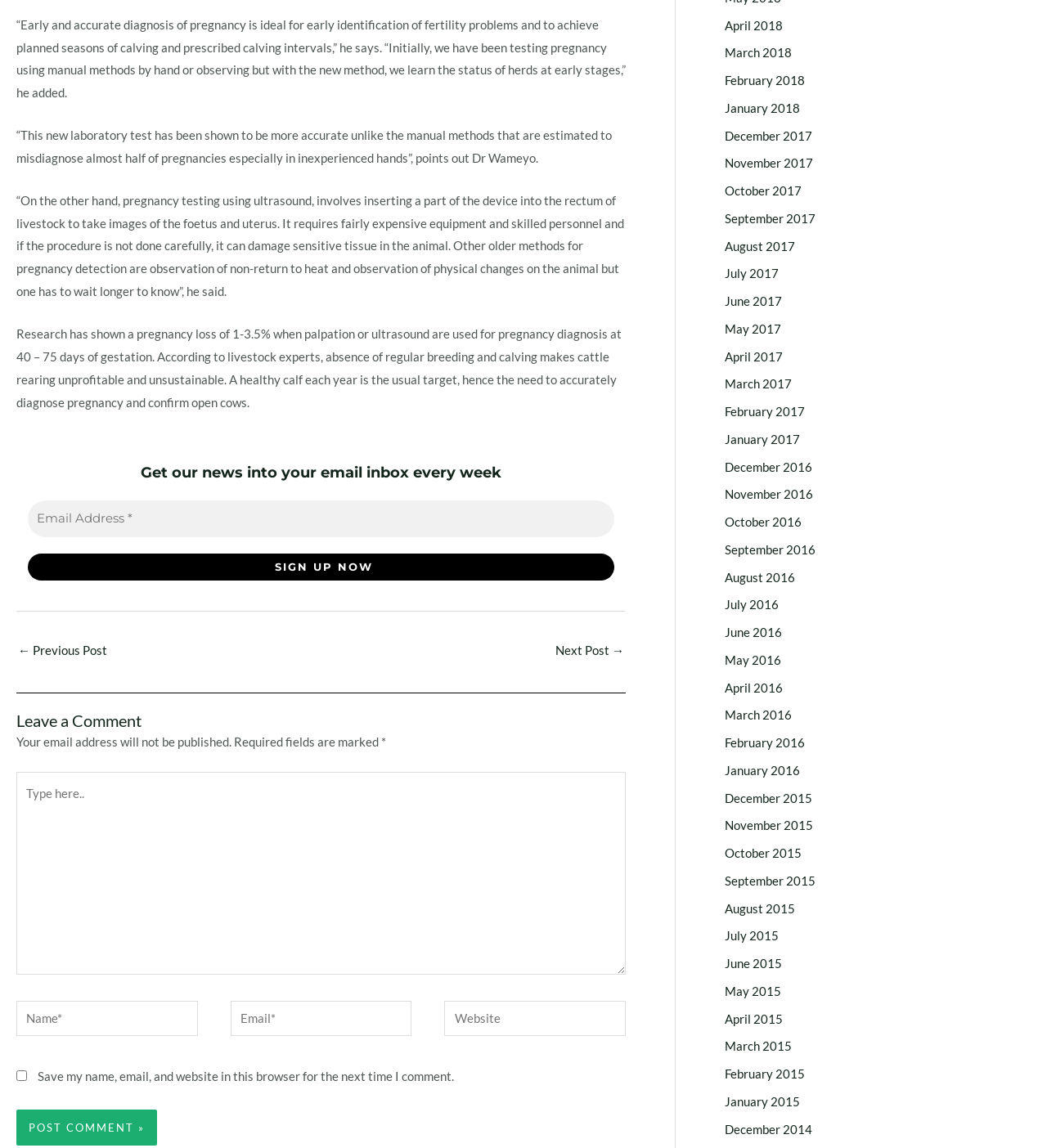Please respond to the question with a concise word or phrase:
What is the topic of the article?

Pregnancy diagnosis